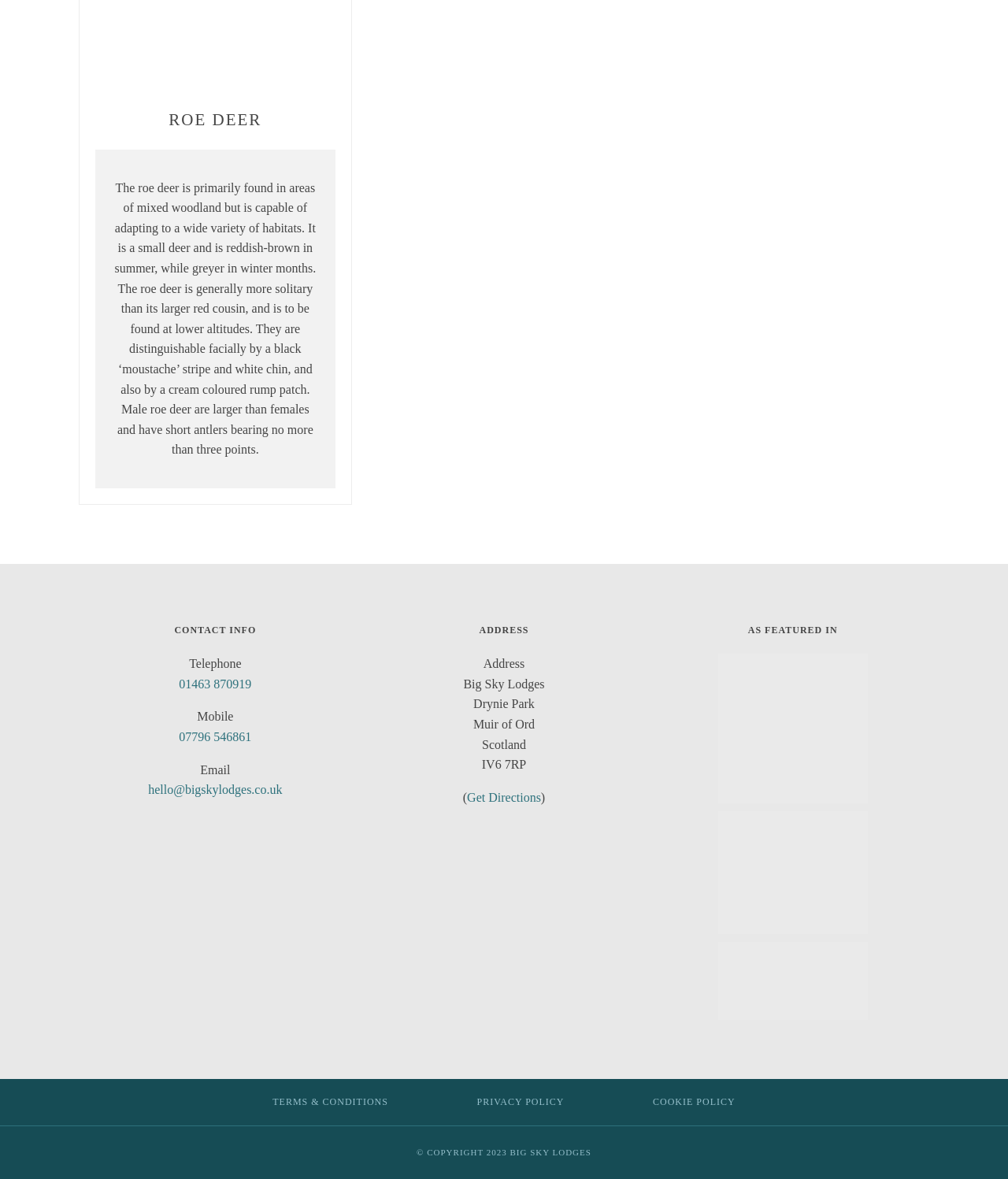Please determine the bounding box coordinates for the UI element described here. Use the format (top-left x, top-left y, bottom-right x, bottom-right y) with values bounded between 0 and 1: Green Pixel Designs

None